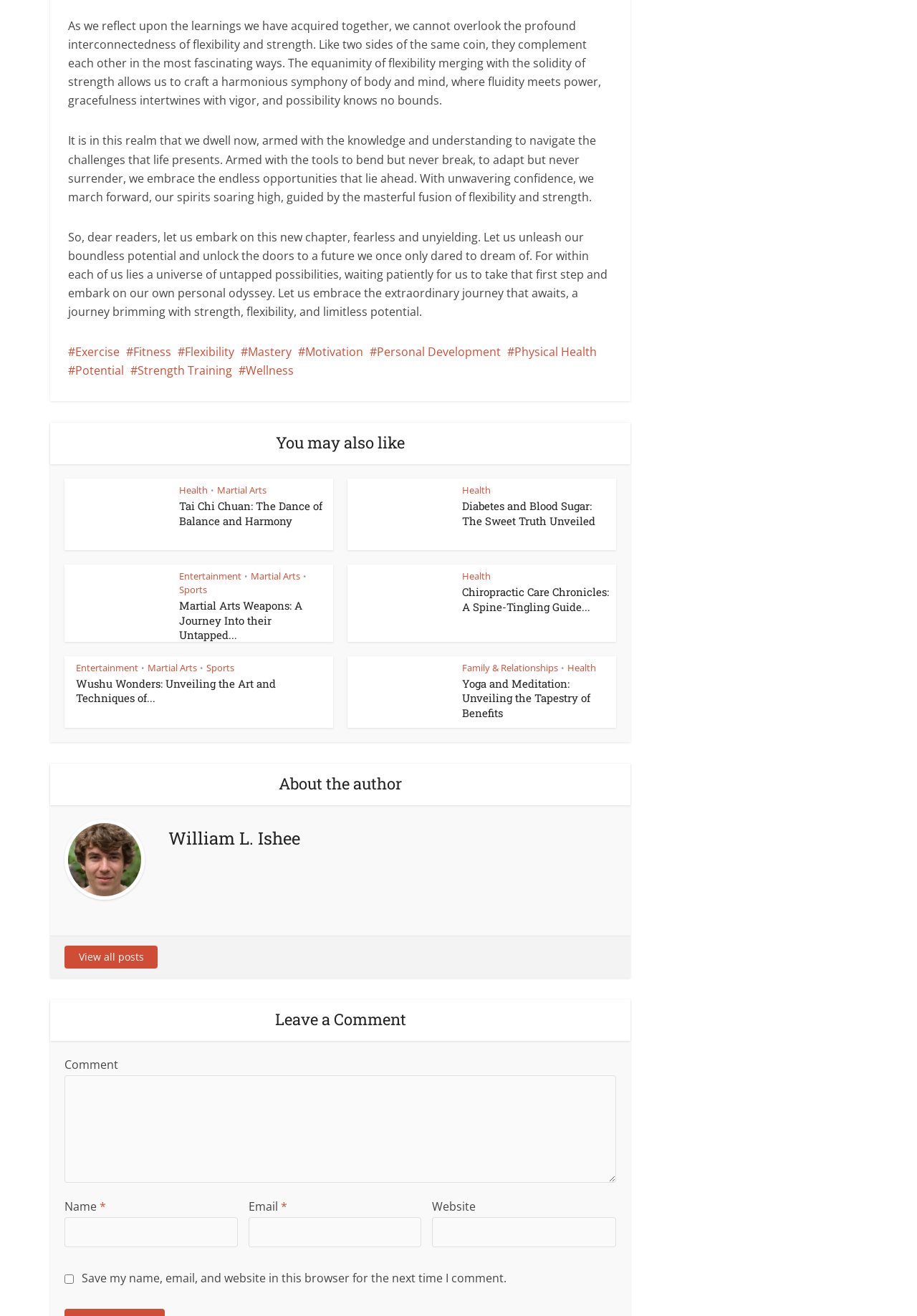From the element description: "parent_node: Email * name="email"", extract the bounding box coordinates of the UI element. The coordinates should be expressed as four float numbers between 0 and 1, in the order [left, top, right, bottom].

[0.271, 0.925, 0.46, 0.948]